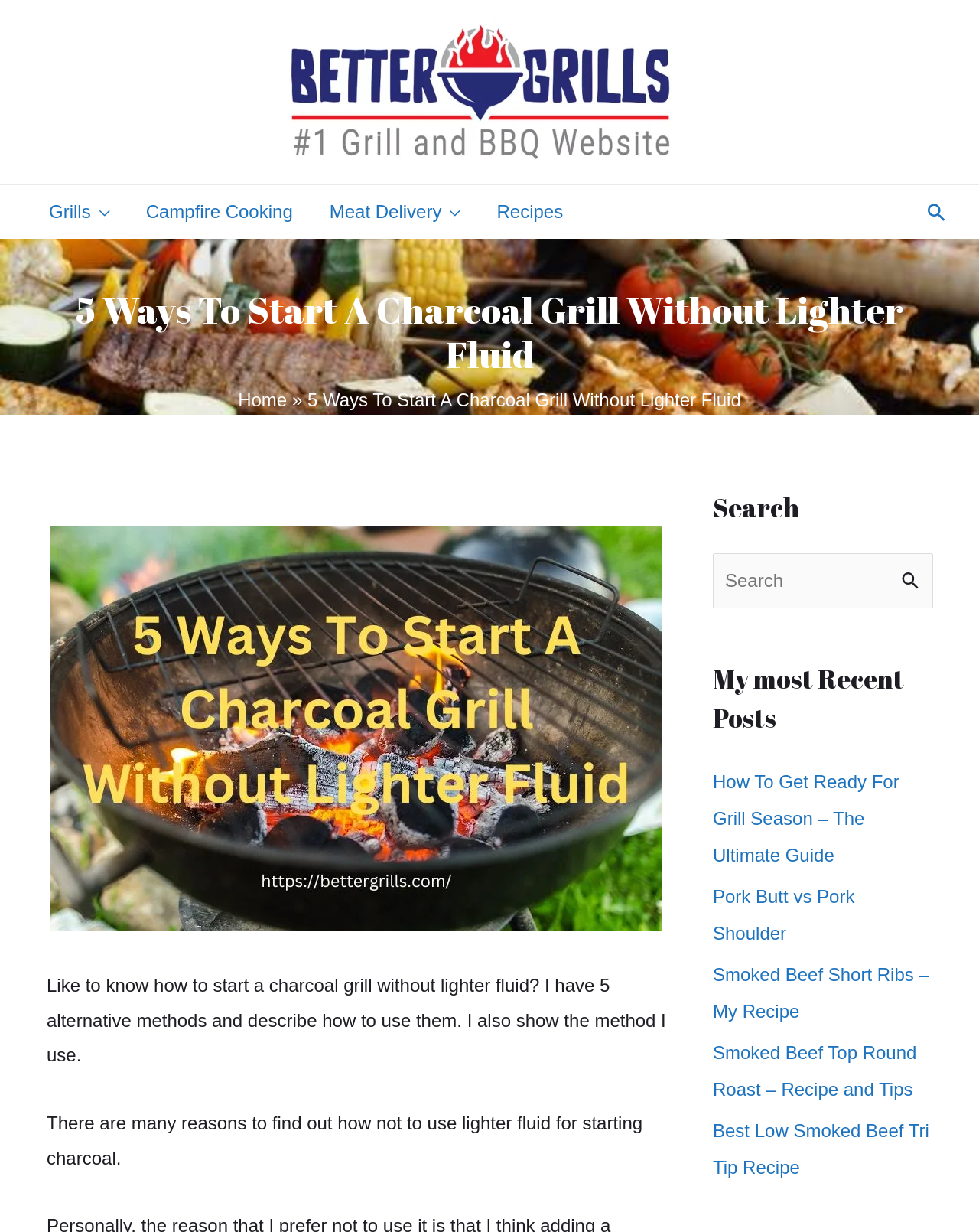Please reply with a single word or brief phrase to the question: 
What type of content is listed in the 'My most Recent Posts' section?

Blog posts